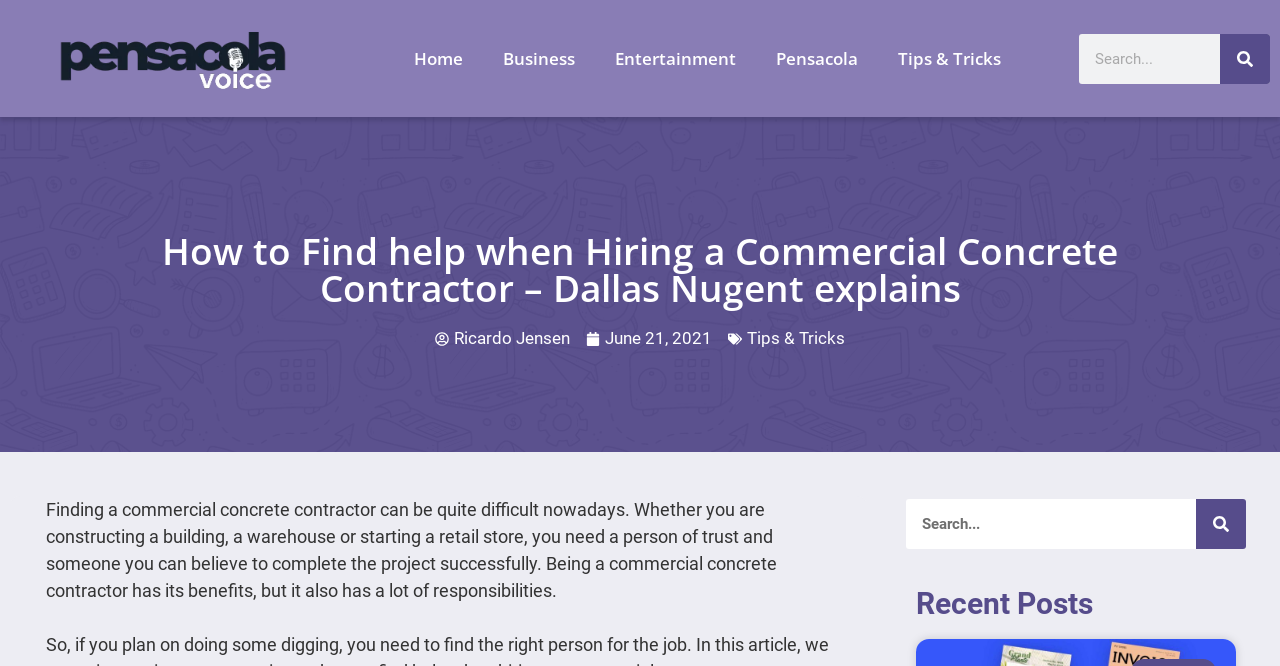Find the bounding box coordinates for the element that must be clicked to complete the instruction: "View Recent Posts". The coordinates should be four float numbers between 0 and 1, indicated as [left, top, right, bottom].

[0.715, 0.884, 0.966, 0.929]